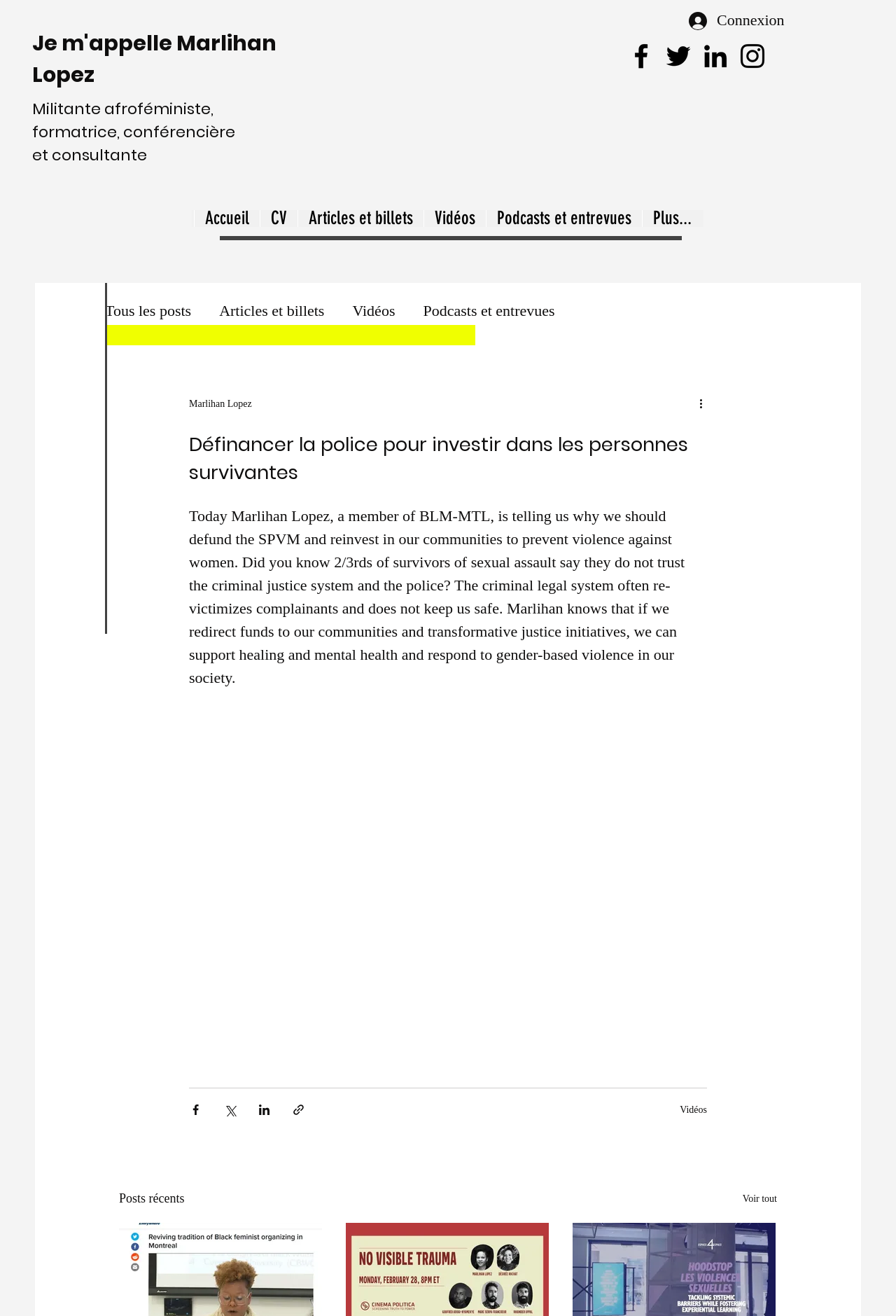Identify the bounding box coordinates of the region that should be clicked to execute the following instruction: "View all recent posts".

[0.829, 0.903, 0.867, 0.919]